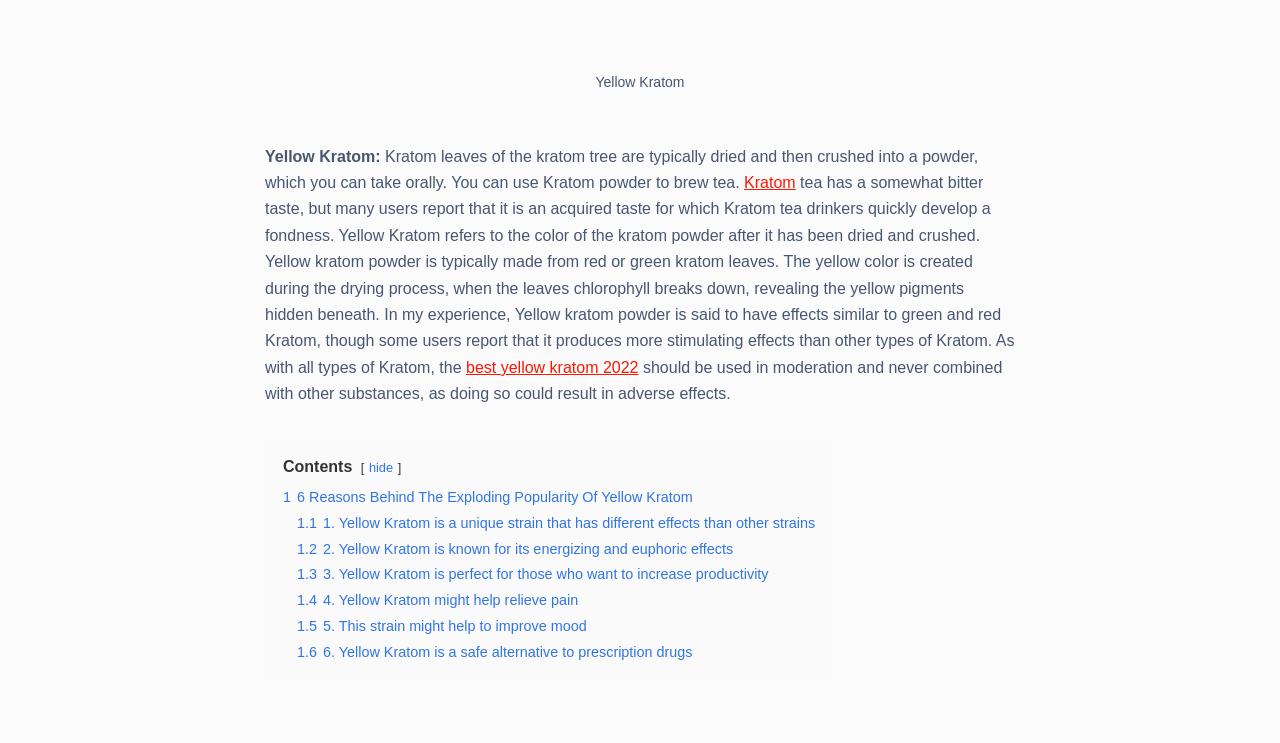Pinpoint the bounding box coordinates of the area that should be clicked to complete the following instruction: "Check the details of the first reason behind Yellow Kratom's popularity". The coordinates must be given as four float numbers between 0 and 1, i.e., [left, top, right, bottom].

[0.232, 0.693, 0.637, 0.714]